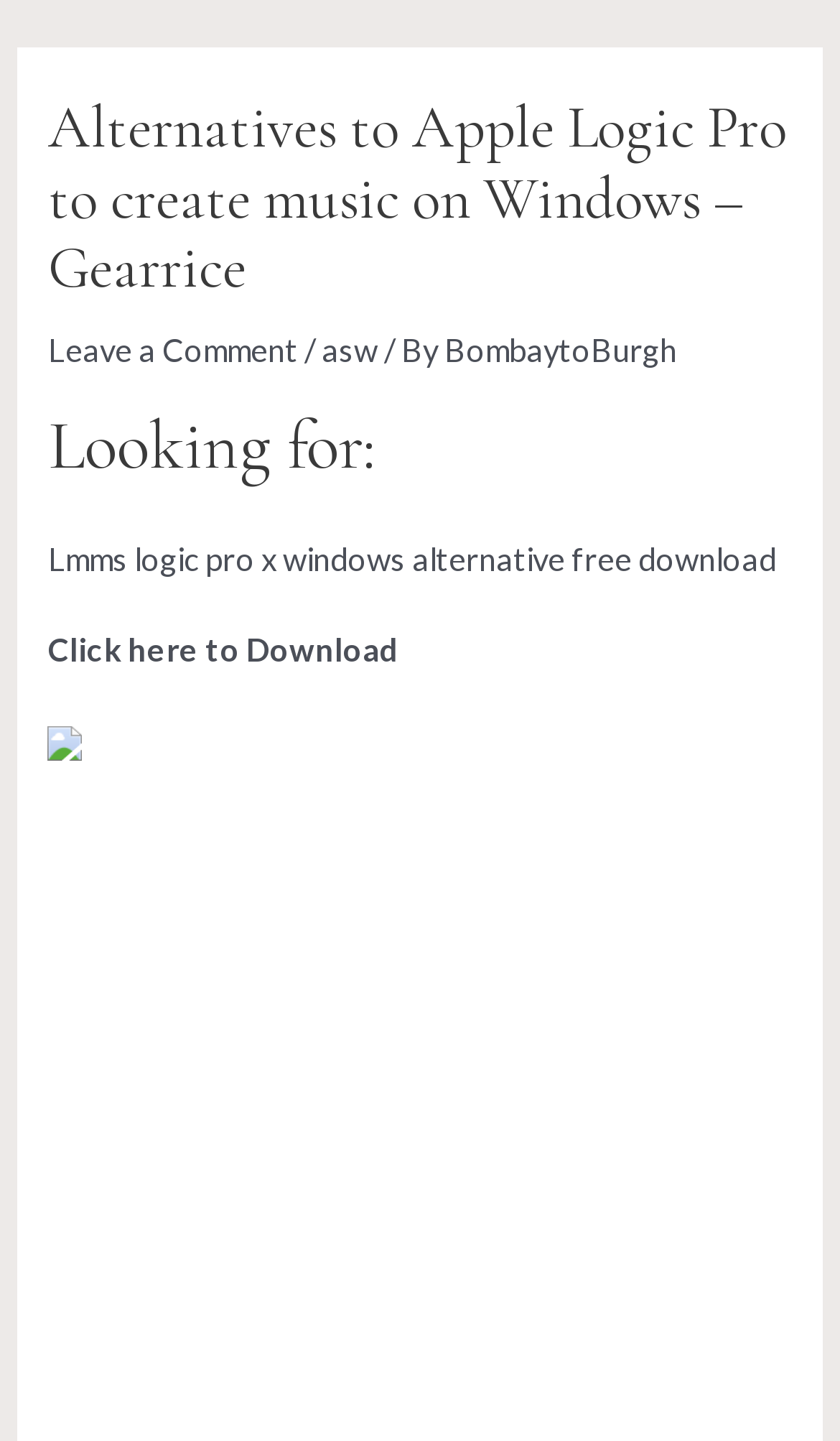Please locate and generate the primary heading on this webpage.

Alternatives to Apple Logic Pro to create music on Windows – Gearrice